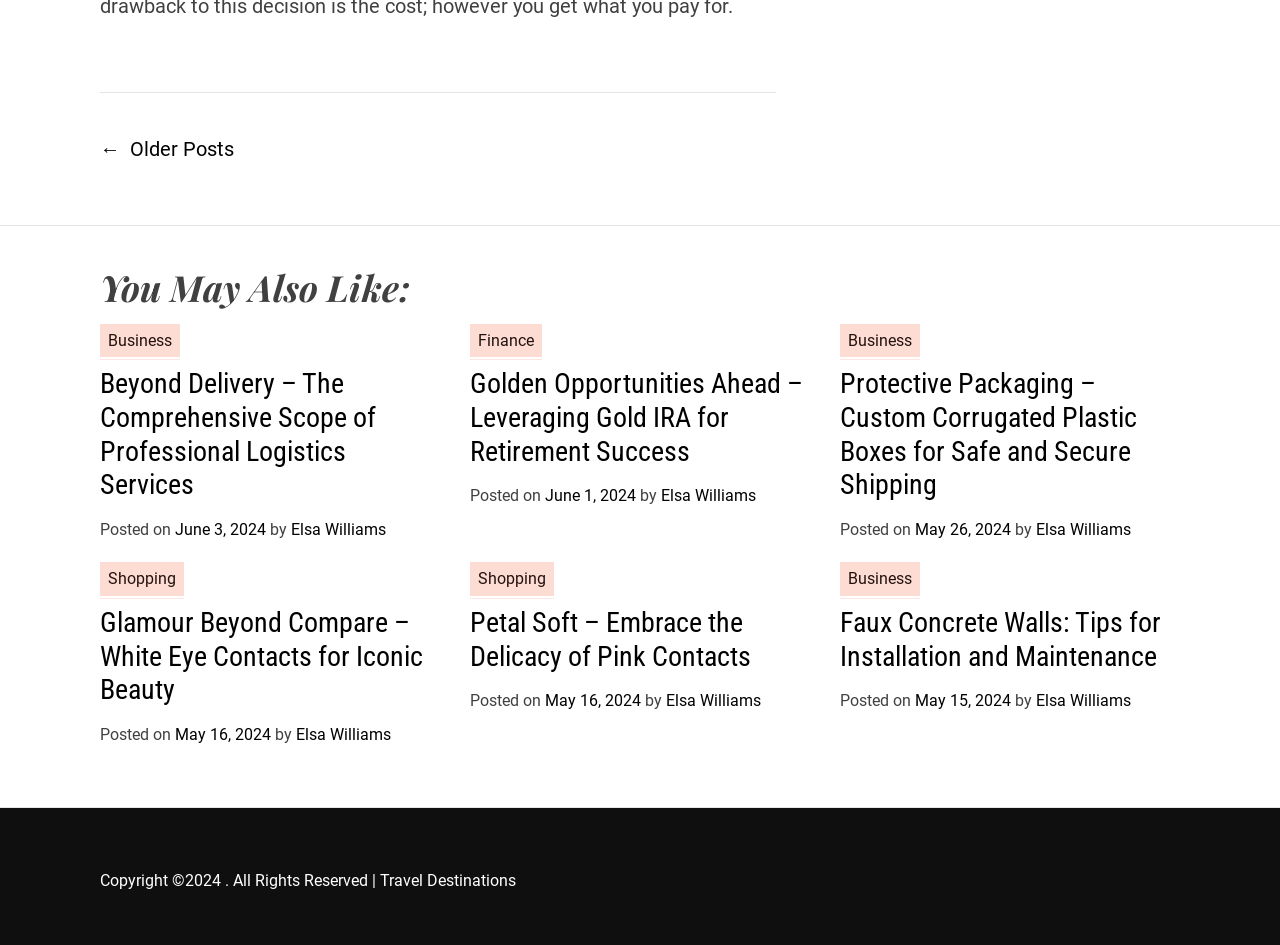Pinpoint the bounding box coordinates of the area that should be clicked to complete the following instruction: "Click on 'Older Posts'". The coordinates must be given as four float numbers between 0 and 1, i.e., [left, top, right, bottom].

[0.078, 0.14, 0.183, 0.174]